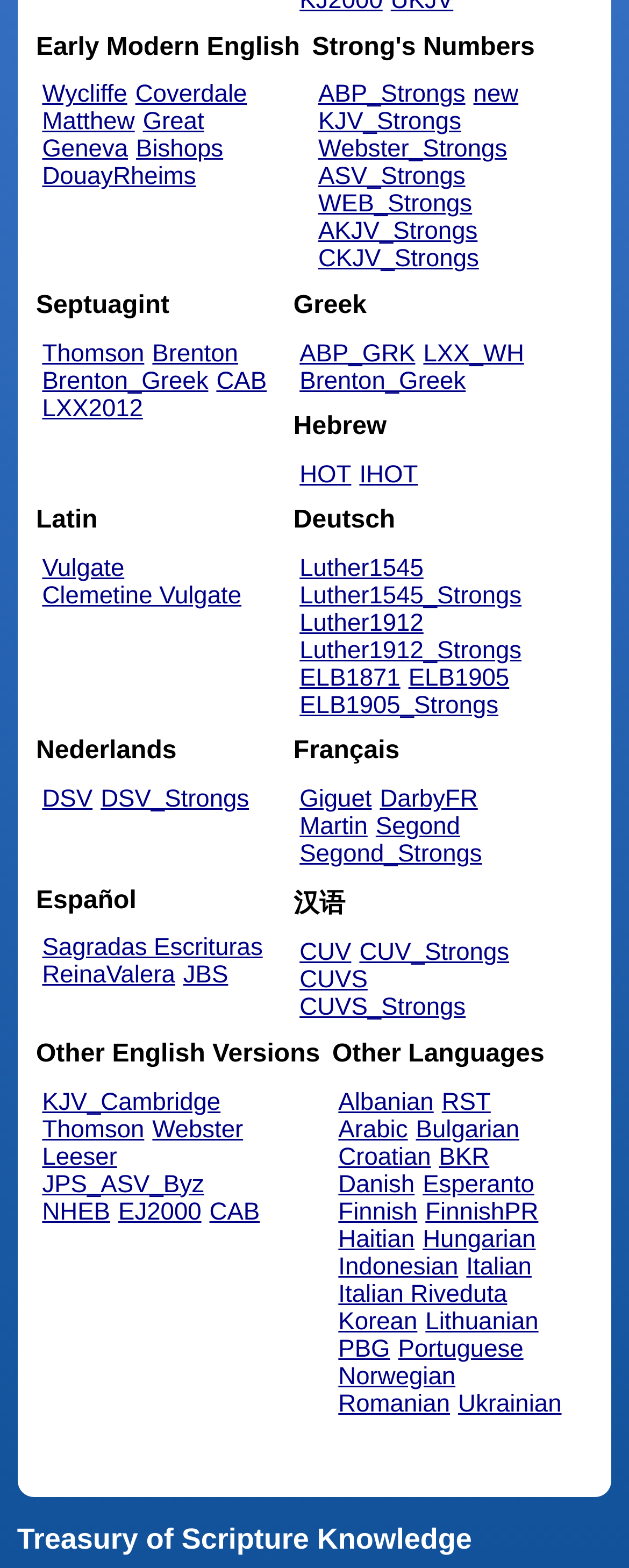Given the description Segond, predict the bounding box coordinates of the UI element. Ensure the coordinates are in the format (top-left x, top-left y, bottom-right x, bottom-right y) and all values are between 0 and 1.

[0.597, 0.519, 0.732, 0.536]